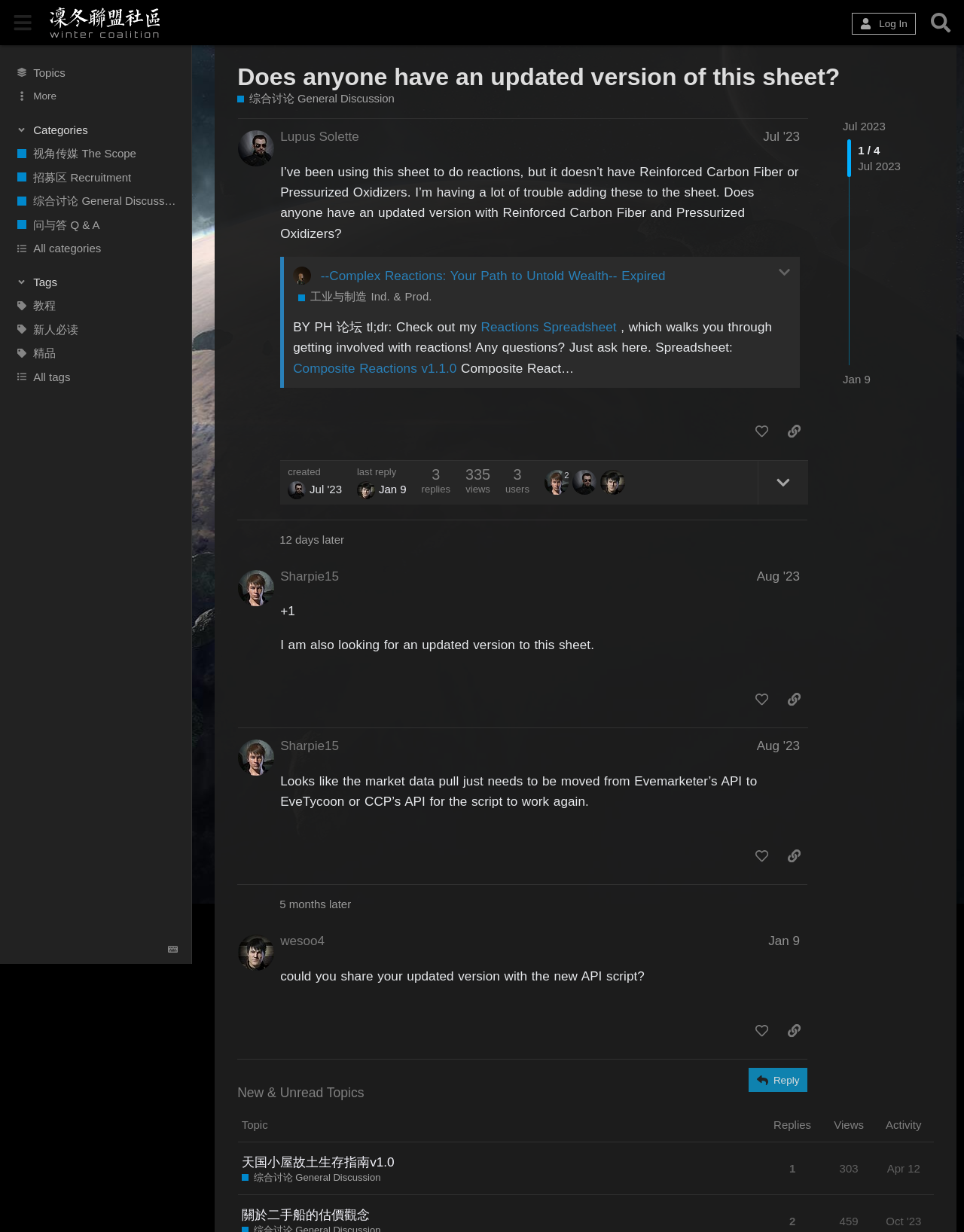Analyze the image and provide a detailed answer to the question: How many replies are there in this discussion?

I found the answer by looking at the StaticText '335' which is located below the link 'last reply Jan 9' and above the link 'Sharpie15 2'. This suggests that there are 335 replies in this discussion.